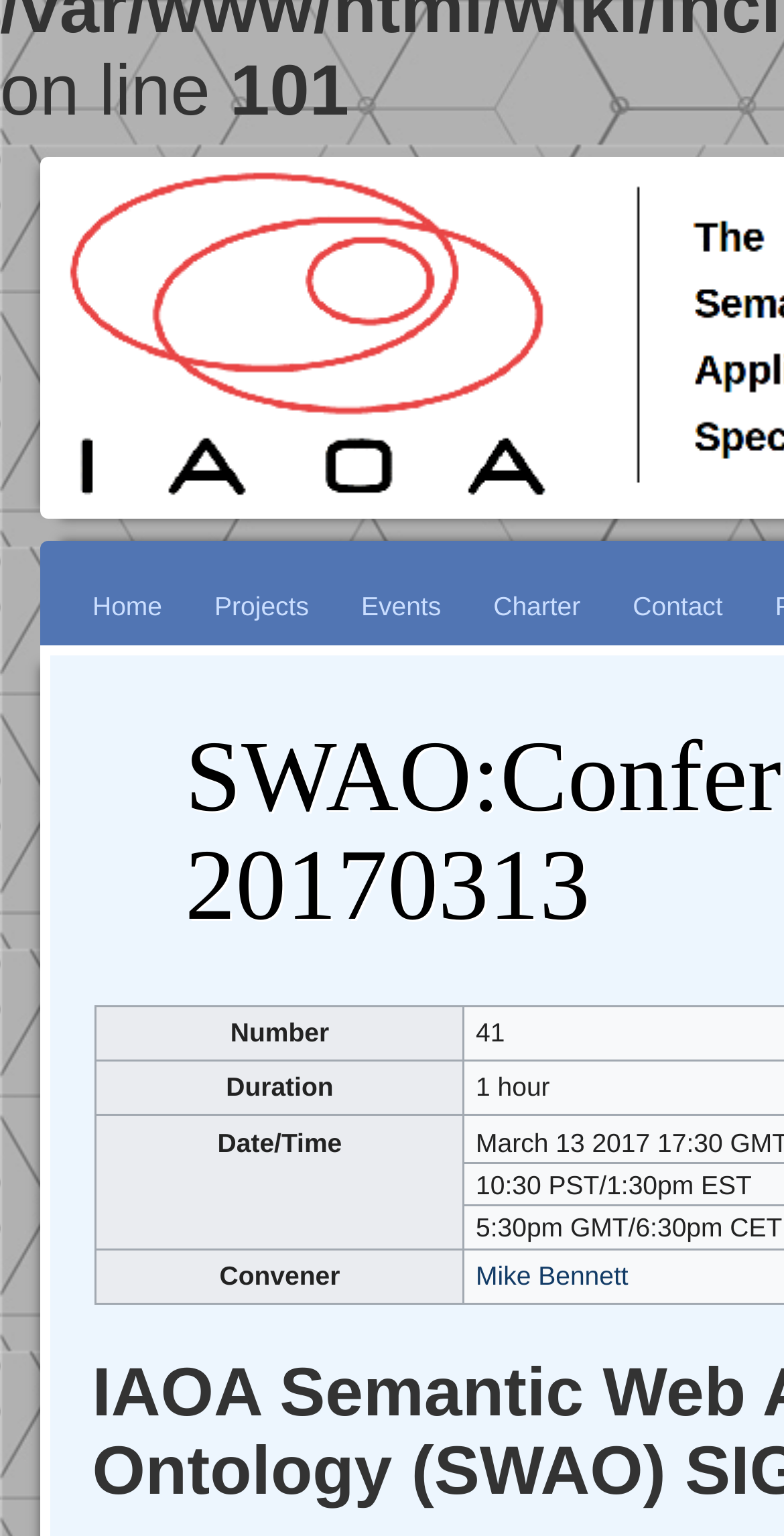Using the webpage screenshot and the element description Jump to:, determine the bounding box coordinates. Specify the coordinates in the format (top-left x, top-left y, bottom-right x, bottom-right y) with values ranging from 0 to 1.

[0.051, 0.346, 0.27, 0.397]